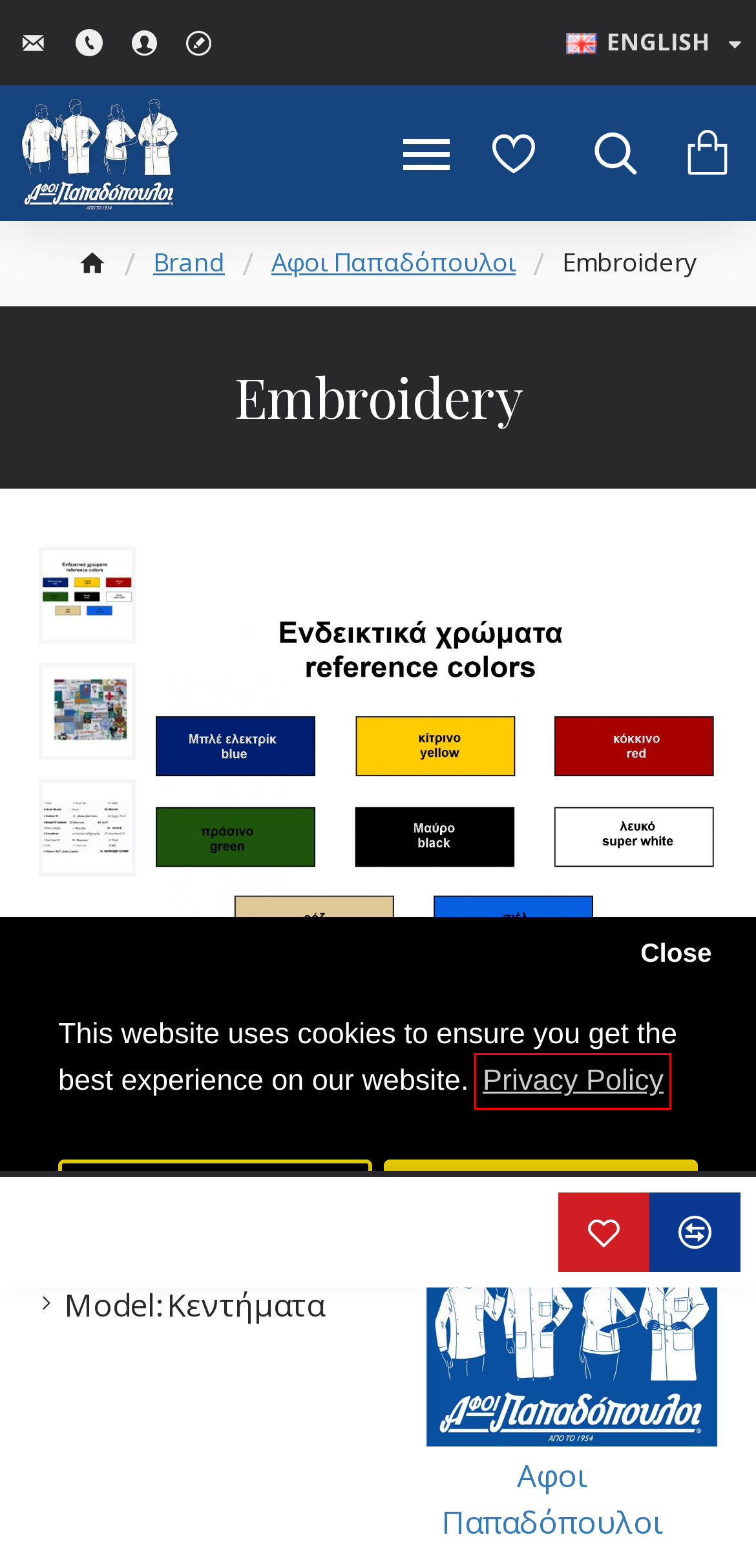You are presented with a screenshot of a webpage containing a red bounding box around an element. Determine which webpage description best describes the new webpage after clicking on the highlighted element. Here are the candidates:
A. Επιστροφές Προϊόντων
B. Τρόποι Πληρωμής - Αποστολής
C. Αφοι Παπαδόπουλοι
D. Αγοράστε μία Δωροεπιταγή
E. Καλάθι Αγορών
F. Κατασκευή Ιστοσελίδων - Internetplan
G. Πολιτική Απορρήτου
H. Σύνδεση Λογαριασμού

G